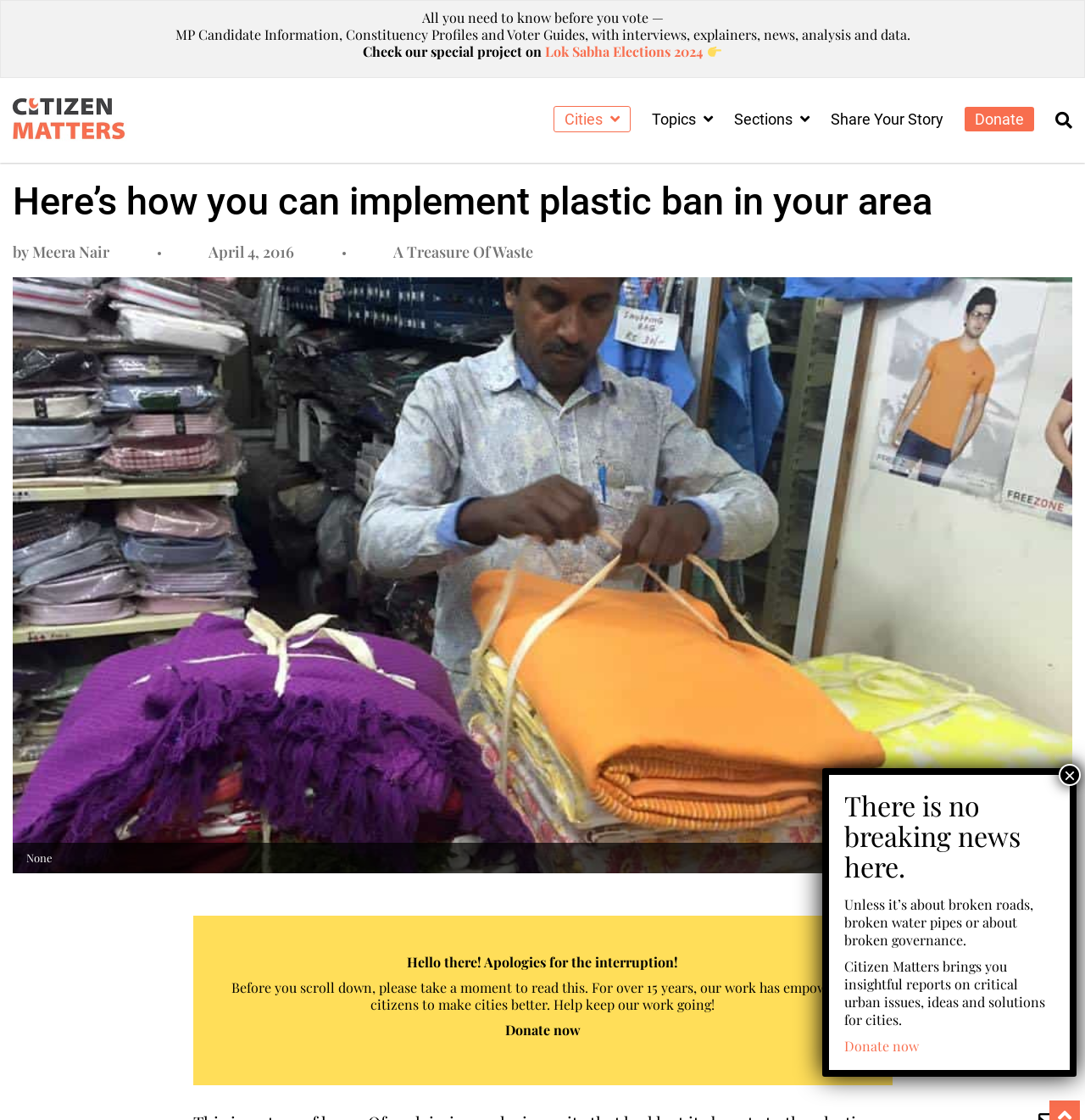What is the name of the website?
From the screenshot, provide a brief answer in one word or phrase.

Citizen Matters